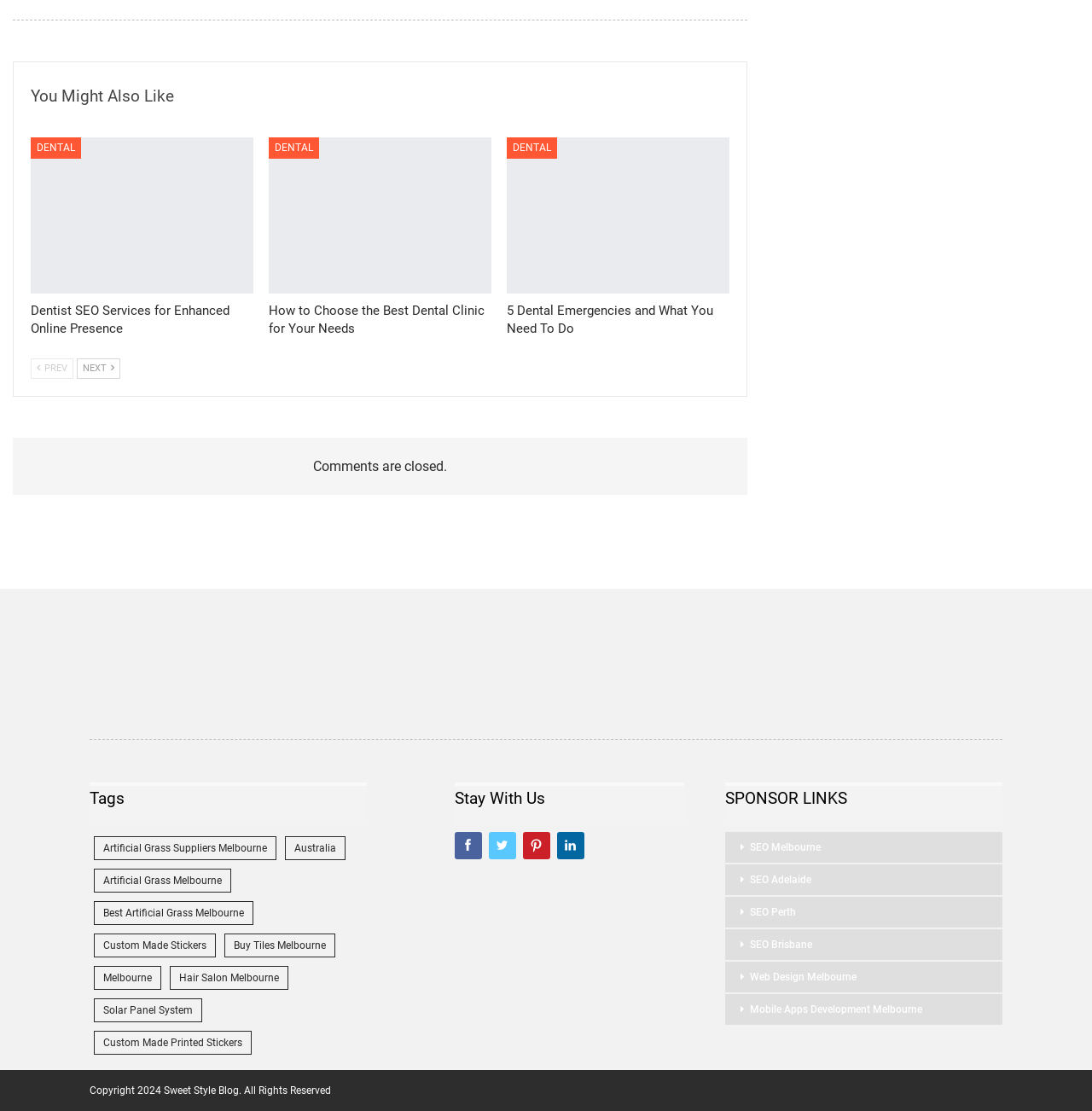Ascertain the bounding box coordinates for the UI element detailed here: "Followers". The coordinates should be provided as [left, top, right, bottom] with each value being a float between 0 and 1.

[0.447, 0.754, 0.472, 0.767]